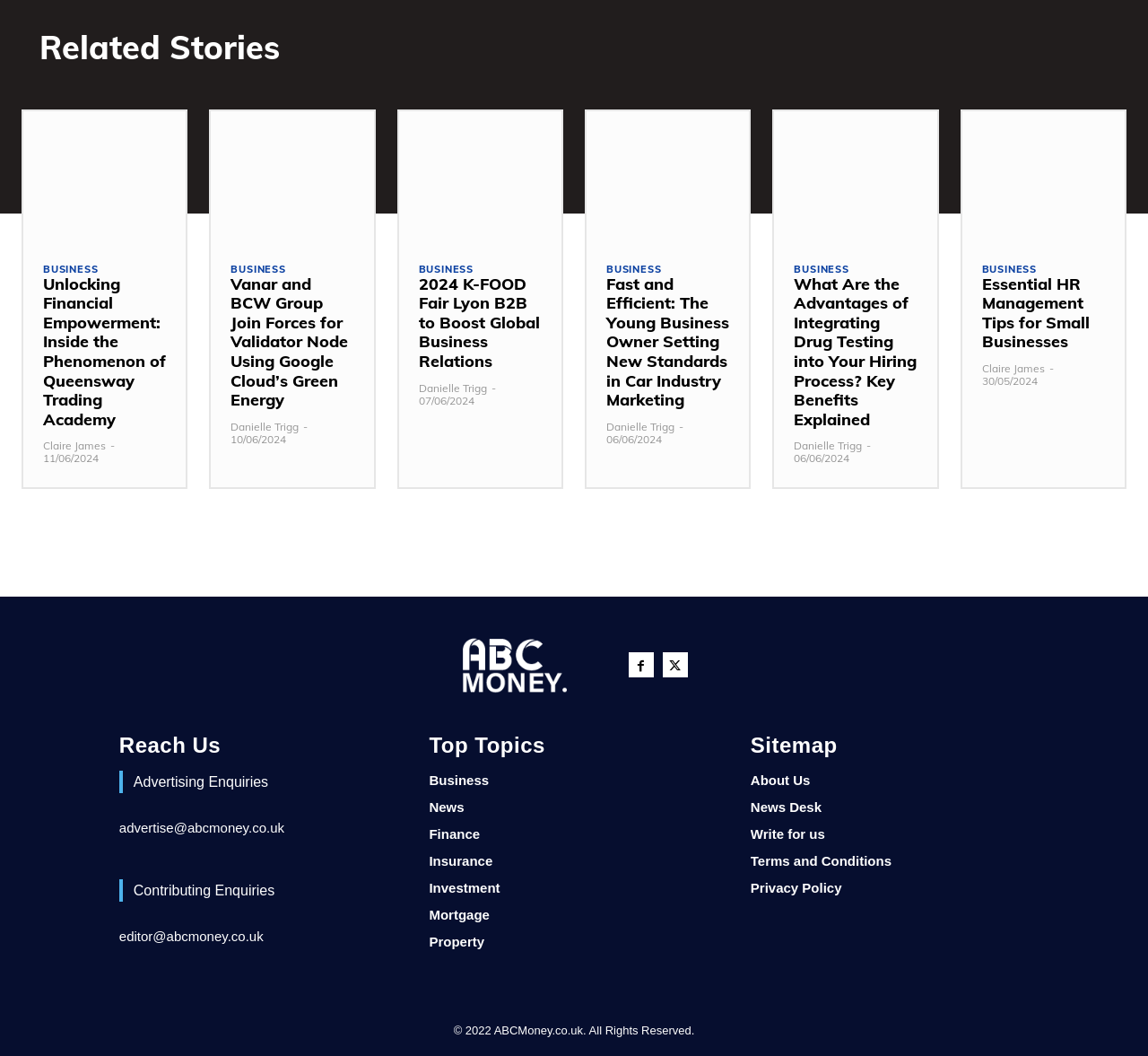Analyze the image and give a detailed response to the question:
What is the purpose of the 'Reach Us' section?

The 'Reach Us' section provides contact information, including email addresses for advertising and contributing enquiries, as indicated by the links 'advertise@abcmoney.co.uk' and 'editor@abcmoney.co.uk' with bounding box coordinates [0.104, 0.777, 0.248, 0.791] and [0.104, 0.88, 0.229, 0.894] respectively.